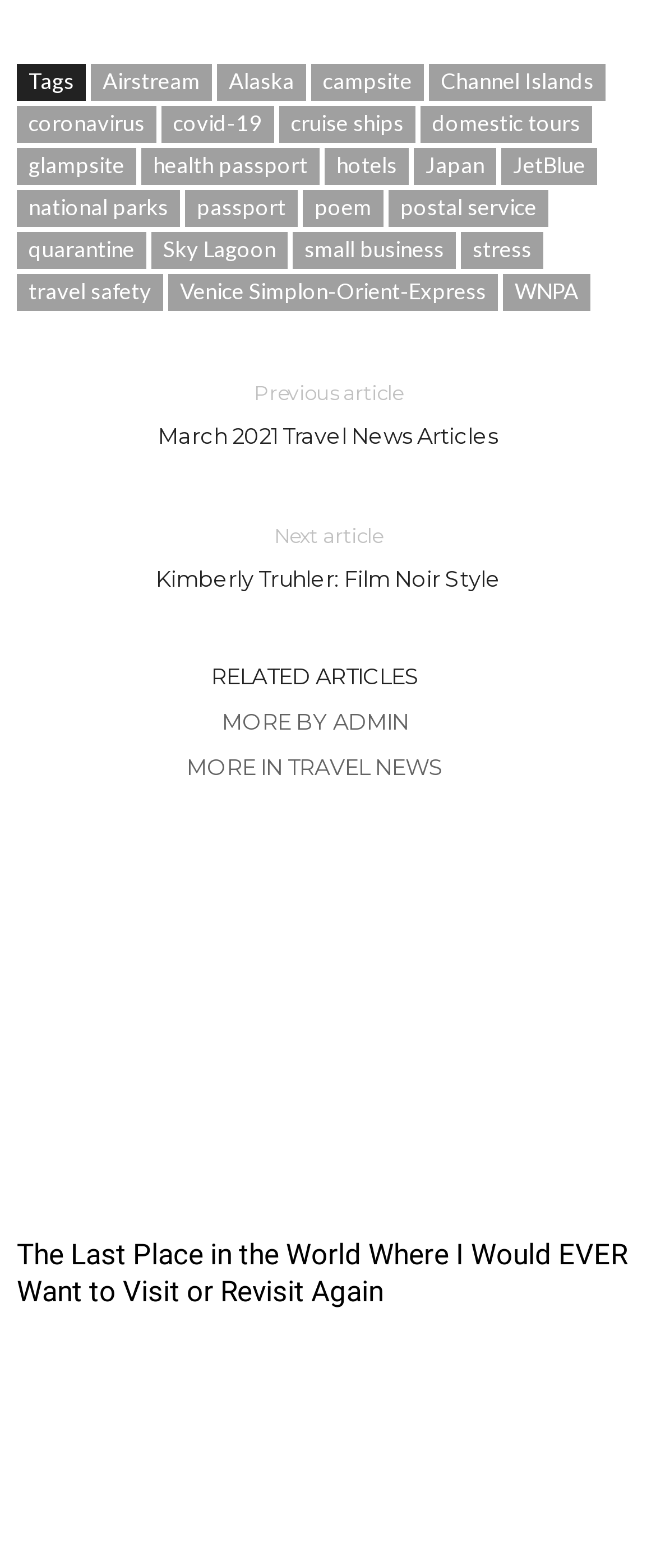Show the bounding box coordinates for the element that needs to be clicked to execute the following instruction: "Read the article 'The Last Place in the World Where I Would EVER Want to Visit or Revisit Again'". Provide the coordinates in the form of four float numbers between 0 and 1, i.e., [left, top, right, bottom].

[0.026, 0.788, 0.974, 0.835]